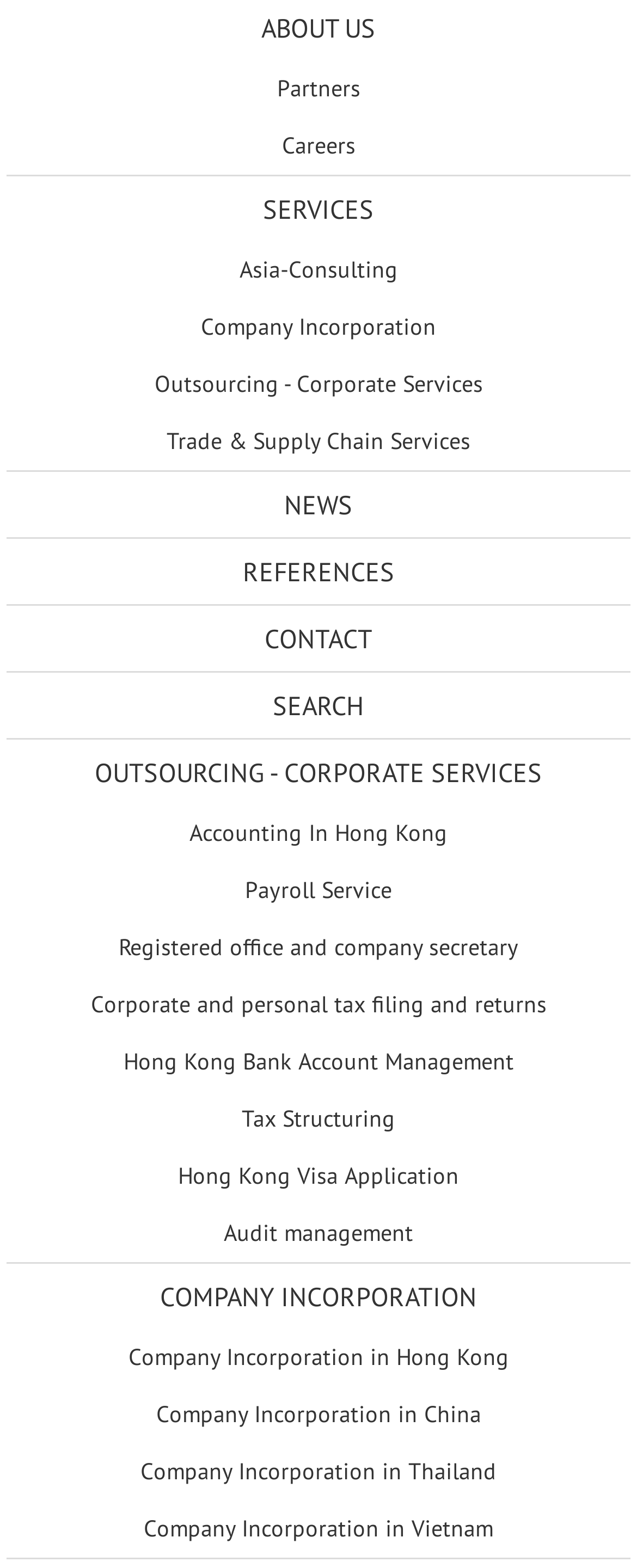Please determine the bounding box coordinates of the clickable area required to carry out the following instruction: "Explore Asia consulting services". The coordinates must be four float numbers between 0 and 1, represented as [left, top, right, bottom].

[0.011, 0.154, 0.989, 0.191]